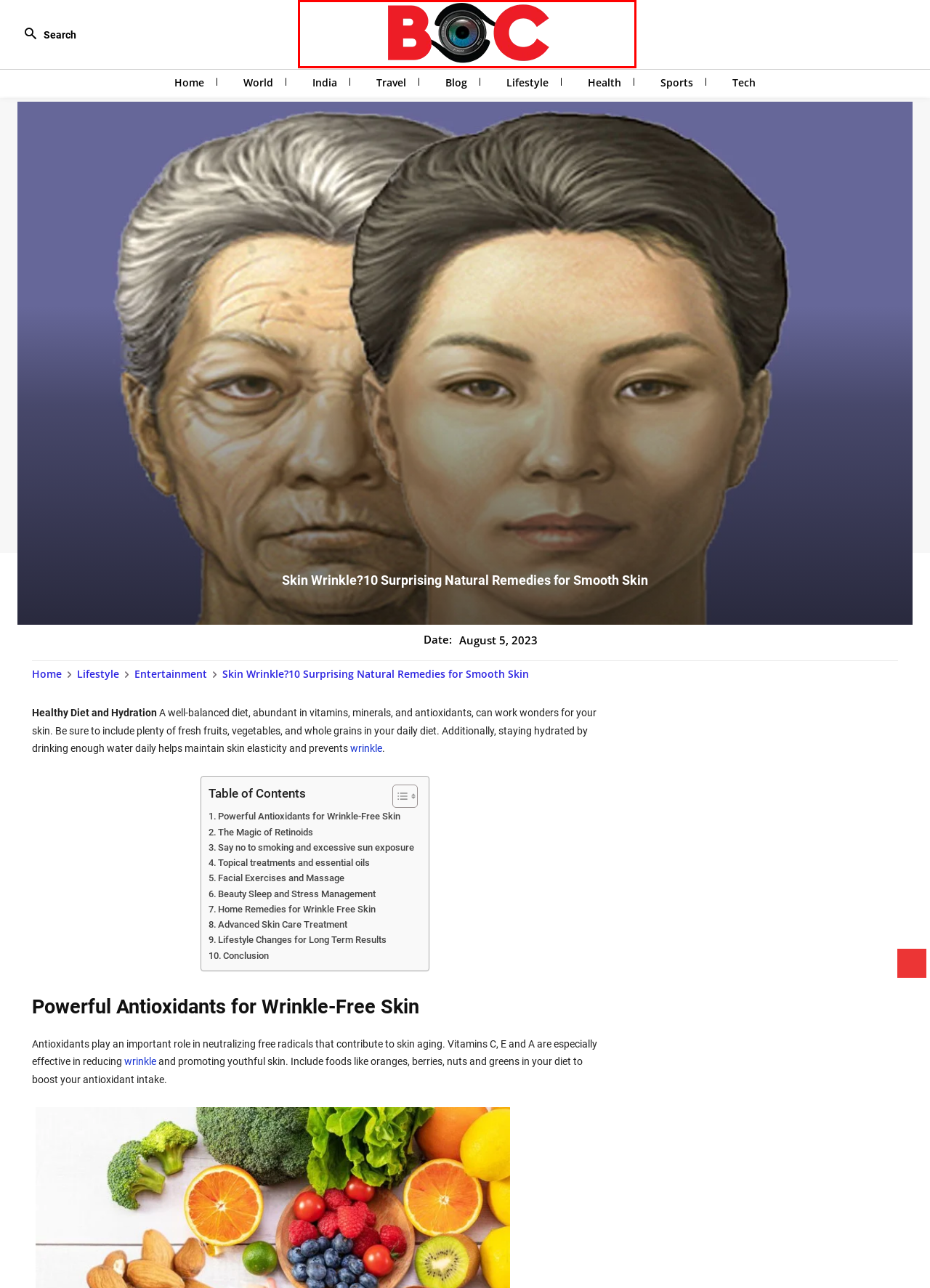You are provided with a screenshot of a webpage that includes a red rectangle bounding box. Please choose the most appropriate webpage description that matches the new webpage after clicking the element within the red bounding box. Here are the candidates:
A. BOC News | bocnews24.com | The Latest Travel News
B. Sports Archives | BOC News and Blogs
C. Health Archives | BOC News and Blogs
D. Tech Archives | BOC News and Blogs
E. Lifestyle Archives | BOC News and Blogs
F. World Archives | BOC News and Blogs
G. Disclaimer | BOC News and Blogs
H. Blog Archives | BOC News and Blogs

A